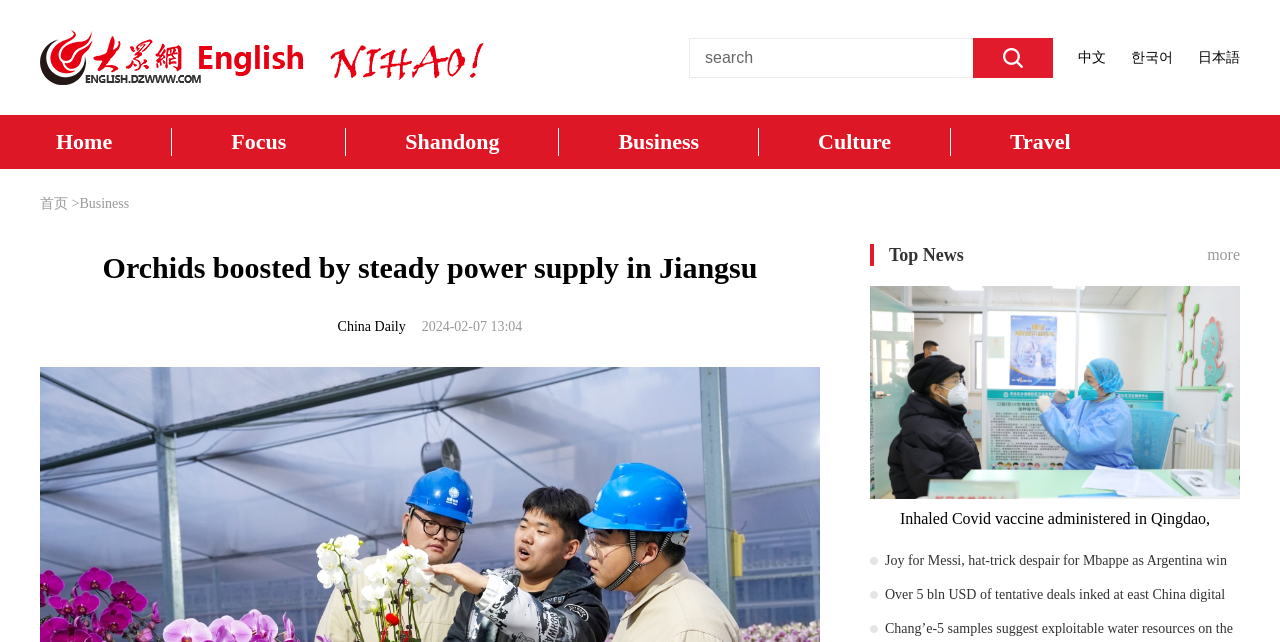Please indicate the bounding box coordinates of the element's region to be clicked to achieve the instruction: "go to the homepage". Provide the coordinates as four float numbers between 0 and 1, i.e., [left, top, right, bottom].

[0.031, 0.305, 0.053, 0.329]